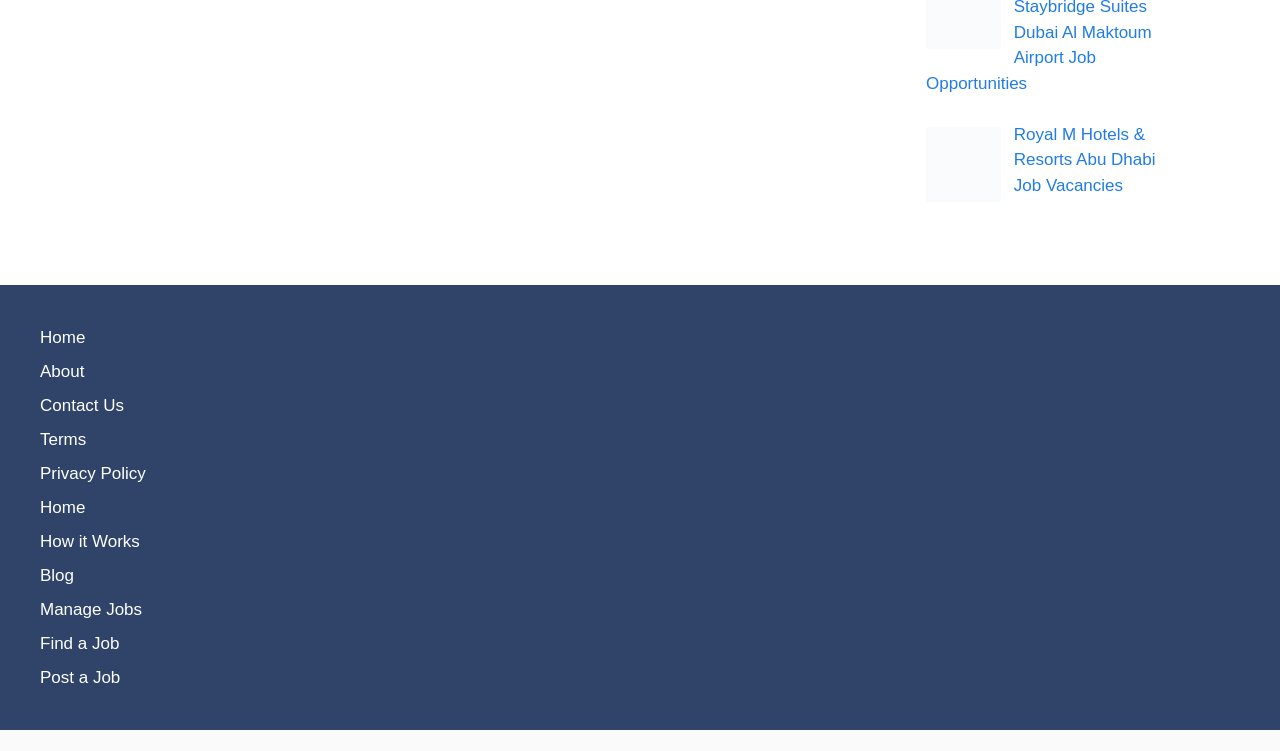Please determine the bounding box coordinates of the clickable area required to carry out the following instruction: "Find a Job". The coordinates must be four float numbers between 0 and 1, represented as [left, top, right, bottom].

[0.031, 0.844, 0.093, 0.869]